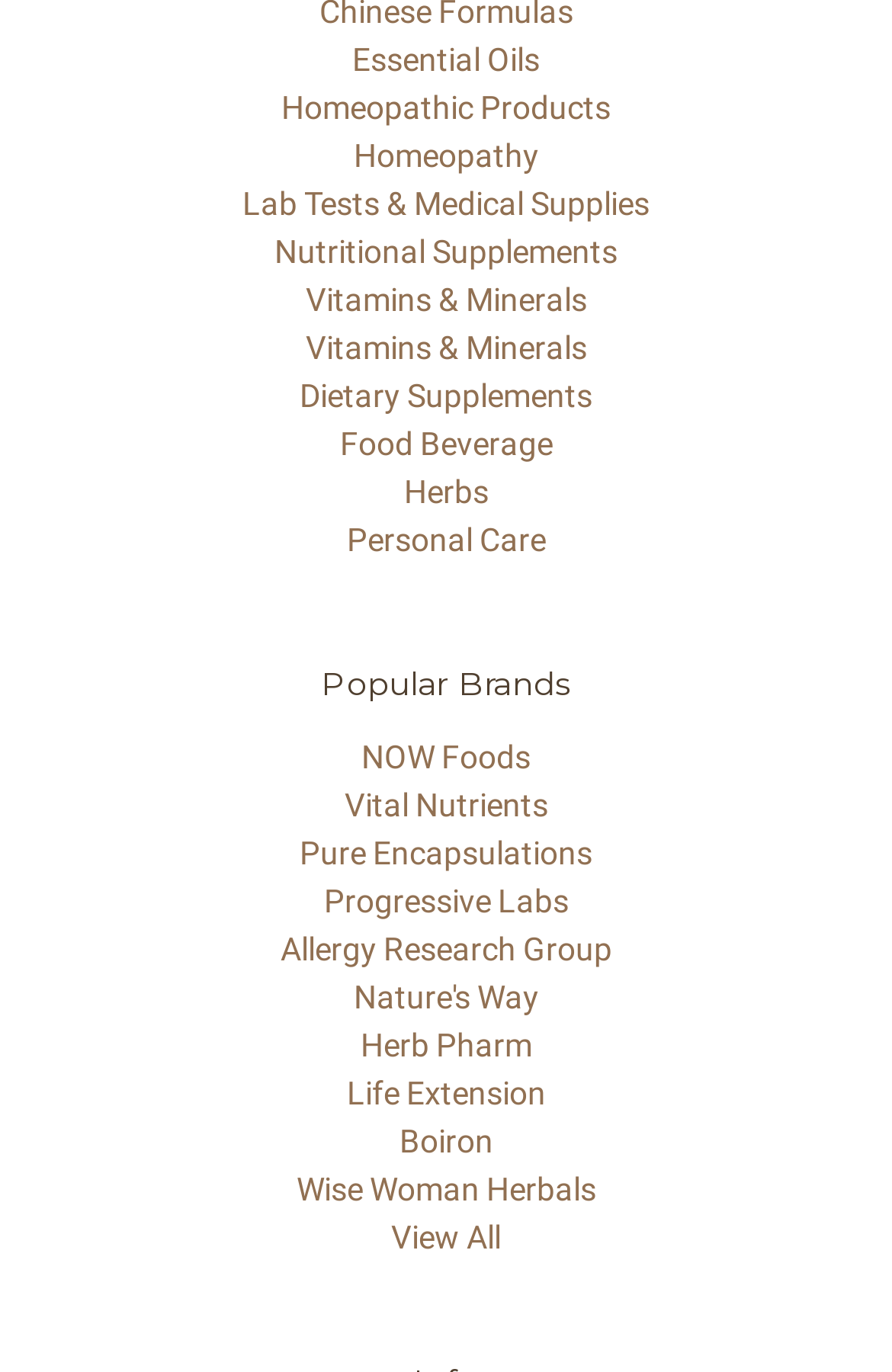Give a one-word or one-phrase response to the question: 
How many links are under 'Popular Brands'?

9